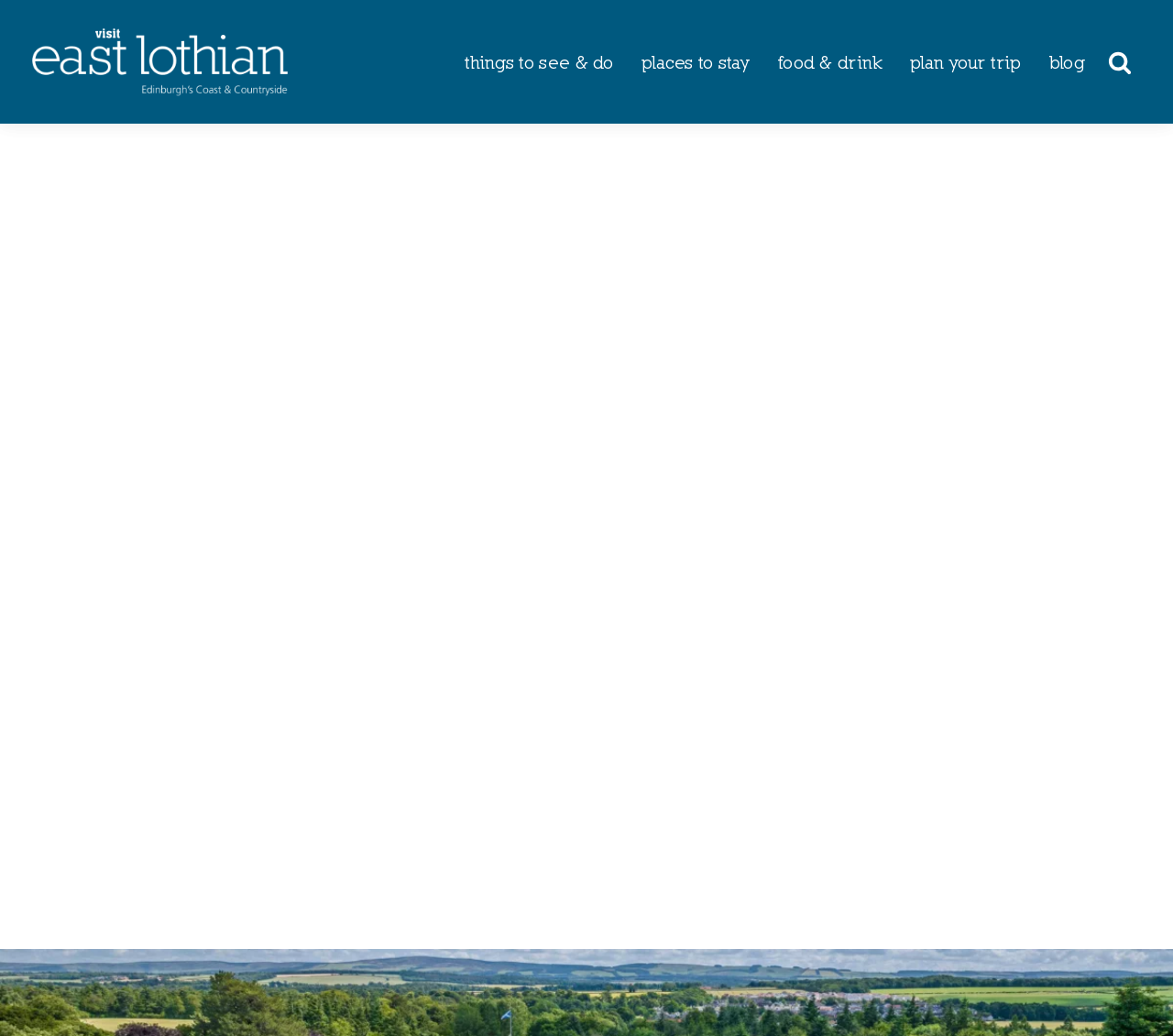Can you find the bounding box coordinates for the element to click on to achieve the instruction: "Plan your trip"?

[0.764, 0.038, 0.883, 0.081]